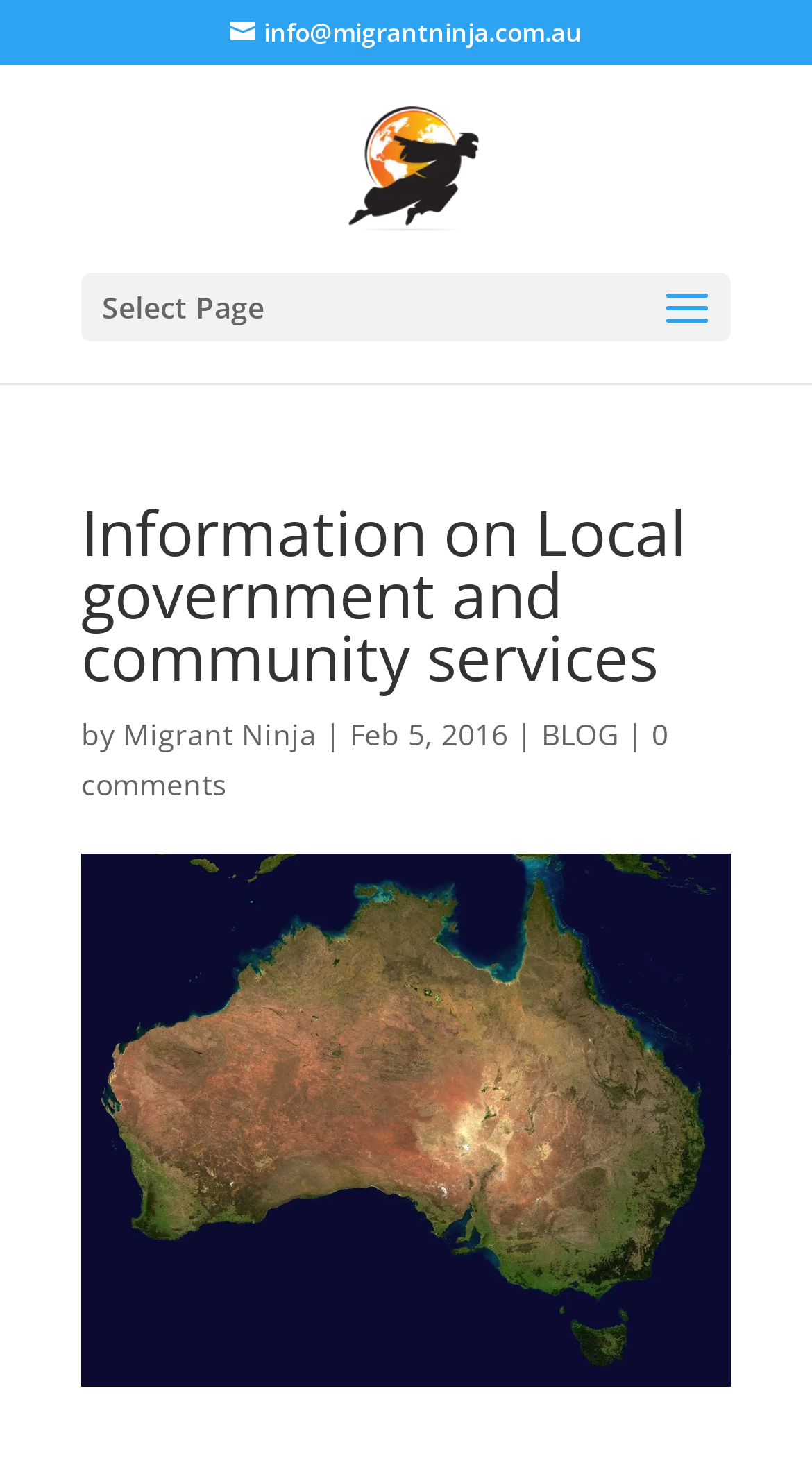Give a concise answer using one word or a phrase to the following question:
How many comments are there on the article?

0